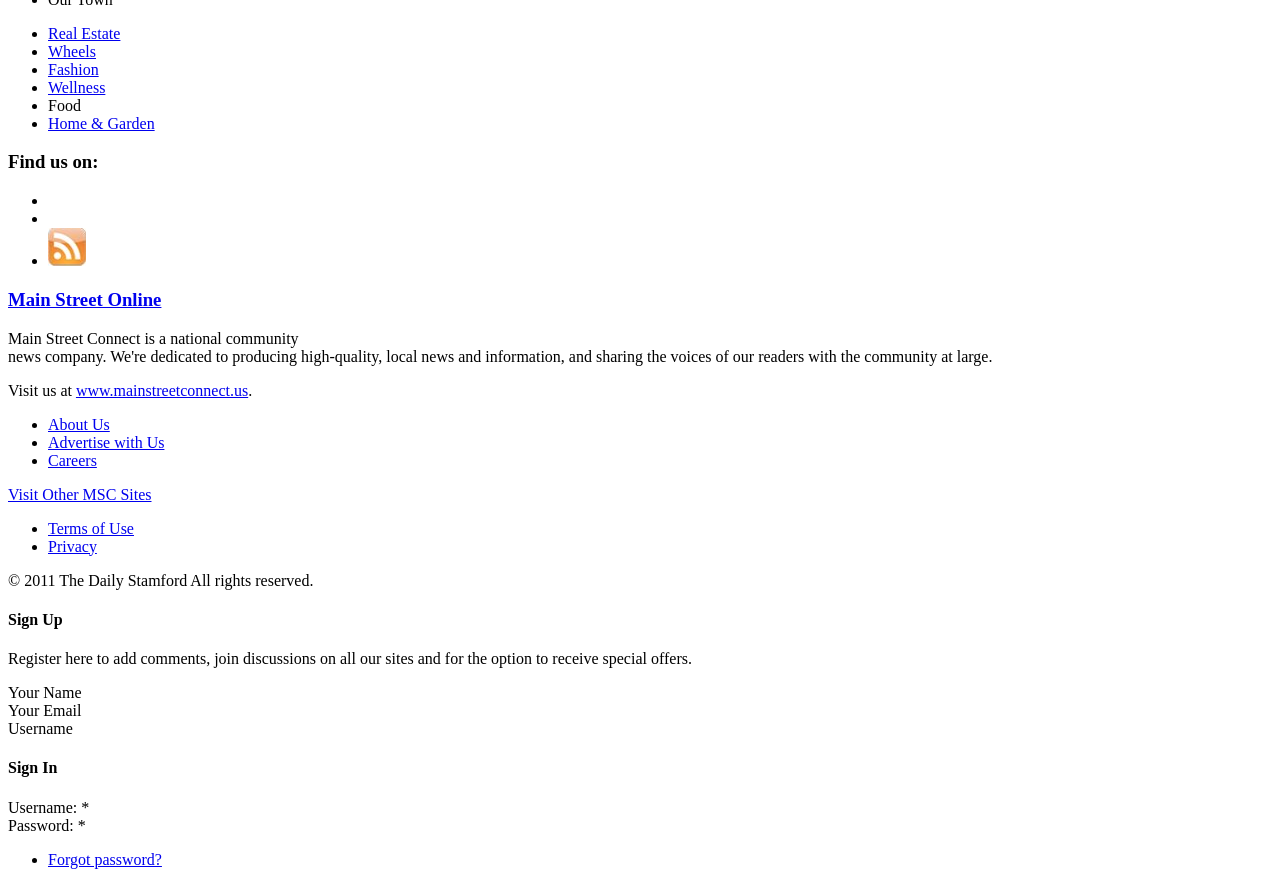What is the copyright year mentioned on the webpage?
Use the information from the image to give a detailed answer to the question.

I found the static text '© 2011 The Daily Stamford All rights reserved.' located at the bottom of the webpage which mentions the copyright year as 2011.